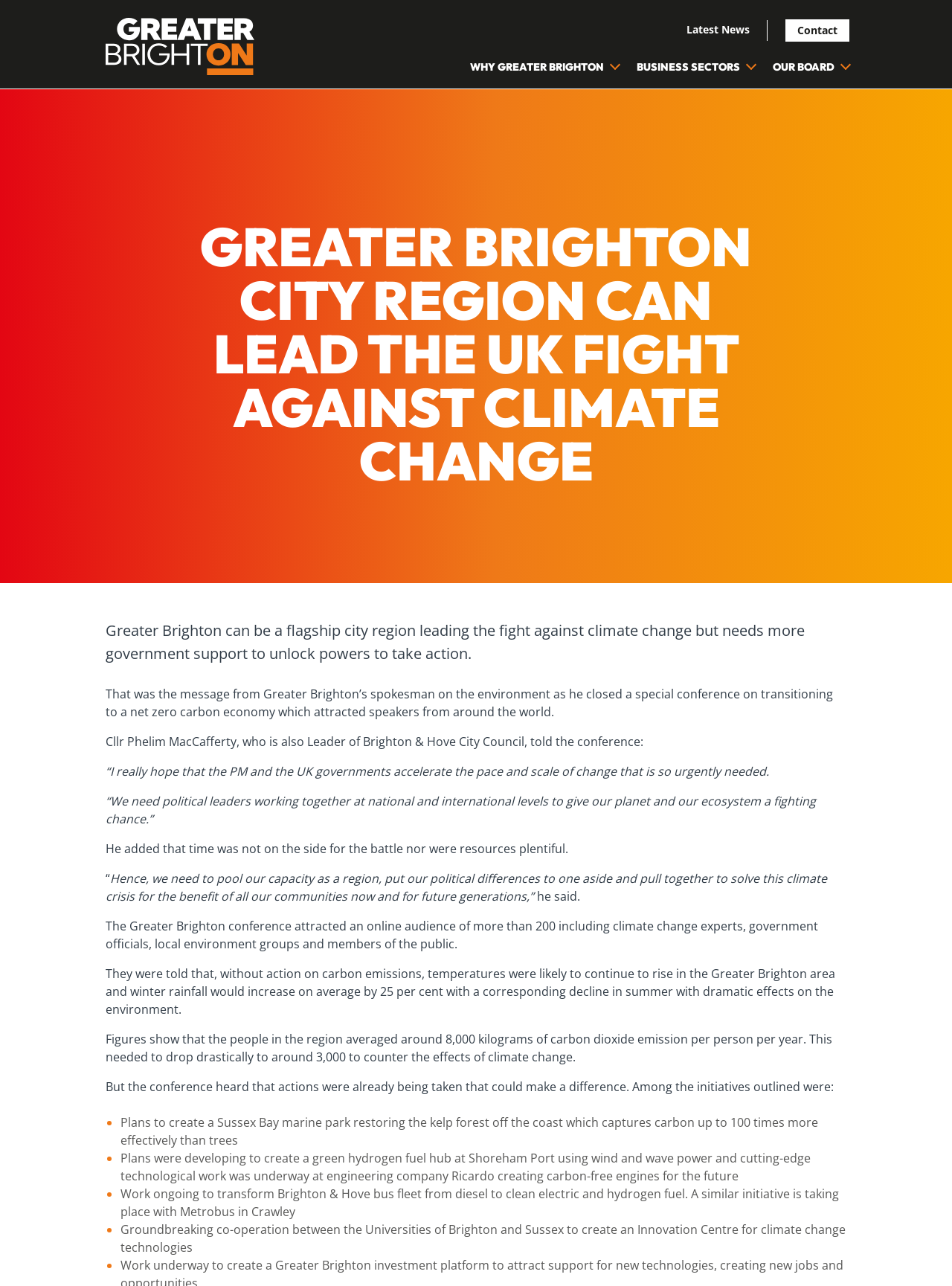Give a detailed overview of the webpage's appearance and contents.

The webpage appears to be an article from the Greater Brighton website, focusing on the region's efforts to combat climate change. At the top left corner, there is a Greater Brighton logo, which is an image linked to the website's homepage. 

To the right of the logo, there are several navigation links, including "Latest News", "Contact", "WHY GREATER BRIGHTON", "BUSINESS SECTORS", and "OUR BOARD", each with a corresponding button for sub-menus. 

The main content of the article is divided into several paragraphs, starting with a heading that reads "GREATER BRIGHTON CITY REGION CAN LEAD THE UK FIGHT AGAINST CLIMATE CHANGE". The first paragraph summarizes the message from Greater Brighton's spokesman on the environment, emphasizing the need for government support to unlock powers to take action against climate change. 

The following paragraphs quote the spokesman, Cllr Phelim MacCafferty, who stresses the urgency of the climate crisis and the need for collective action from political leaders. The article then describes the Greater Brighton conference, which attracted an online audience of over 200 people, including climate change experts, government officials, and members of the public. 

The conference discussed the potential consequences of inaction on carbon emissions, including rising temperatures and increased winter rainfall in the Greater Brighton area. It also highlighted the need to reduce carbon dioxide emissions per person from 8,000 kilograms to 3,000 kilograms per year. 

The article concludes by outlining several initiatives aimed at reducing carbon emissions, including plans to create a Sussex Bay marine park, a green hydrogen fuel hub at Shoreham Port, carbon-free engines, and the transformation of bus fleets to clean electric and hydrogen fuel.